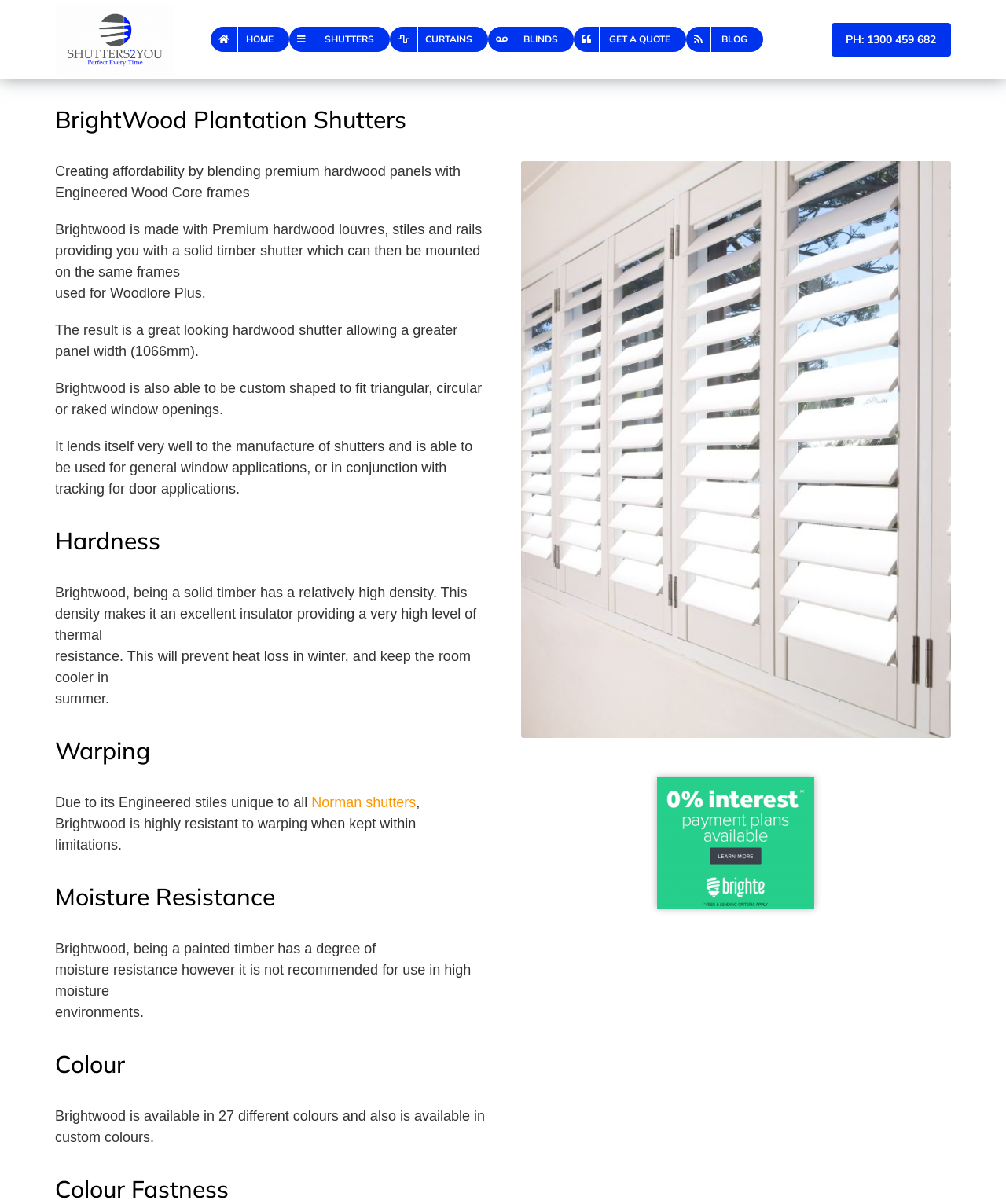Determine the bounding box coordinates for the clickable element required to fulfill the instruction: "Navigate to HOME". Provide the coordinates as four float numbers between 0 and 1, i.e., [left, top, right, bottom].

[0.209, 0.0, 0.287, 0.065]